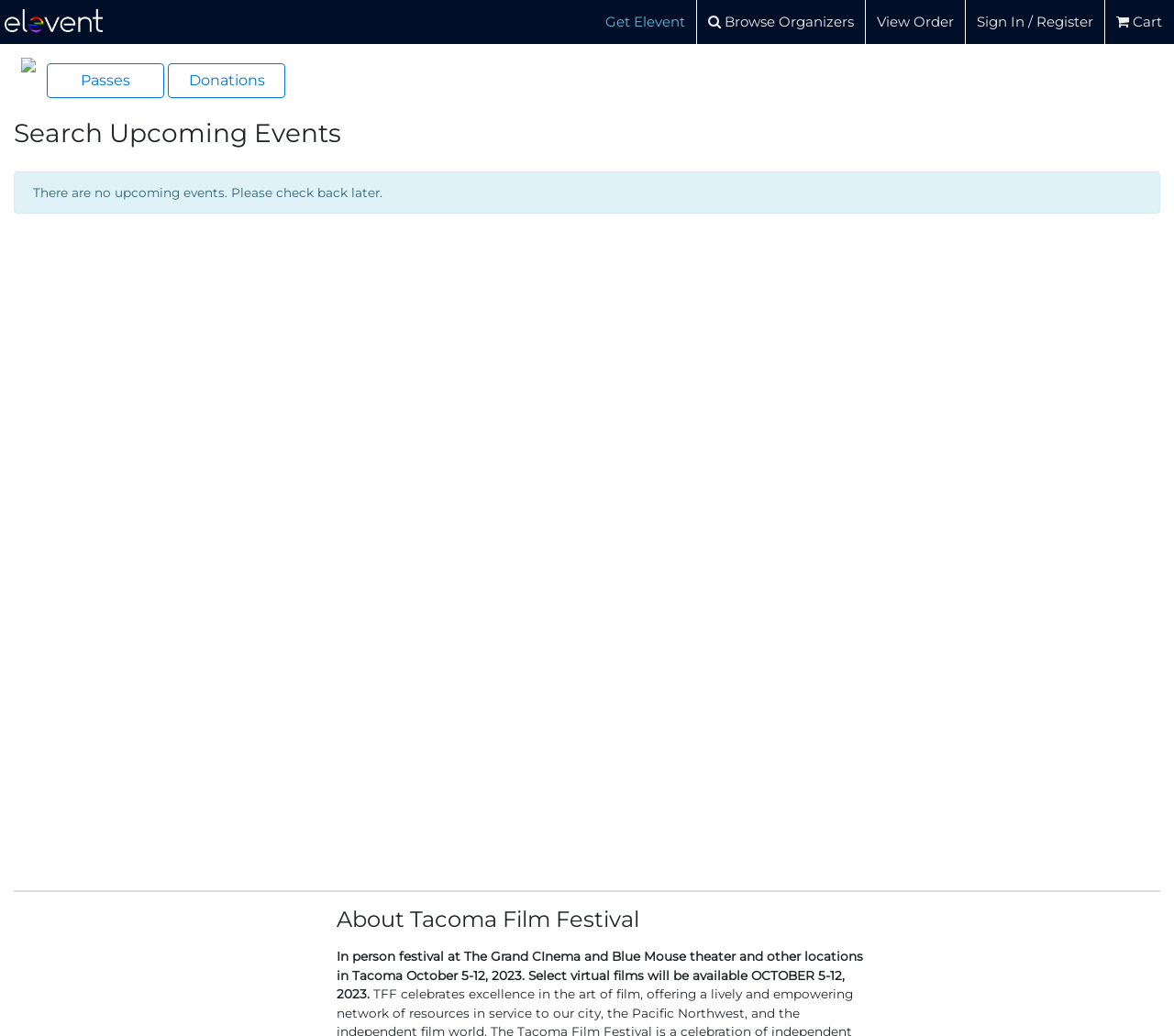Locate the UI element described as follows: "parent_node: Get Elevent". Return the bounding box coordinates as four float numbers between 0 and 1 in the order [left, top, right, bottom].

[0.004, 0.011, 0.088, 0.032]